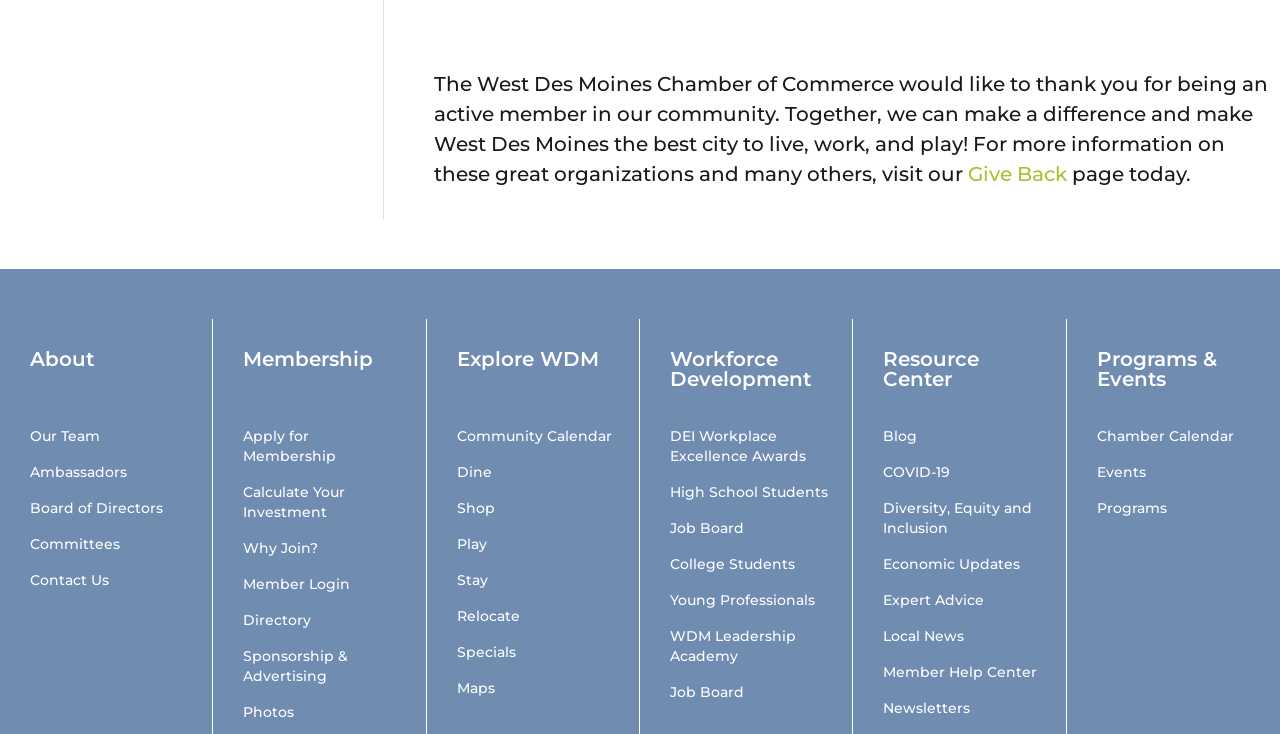Show me the bounding box coordinates of the clickable region to achieve the task as per the instruction: "Learn about the Chamber's team".

[0.023, 0.582, 0.078, 0.606]